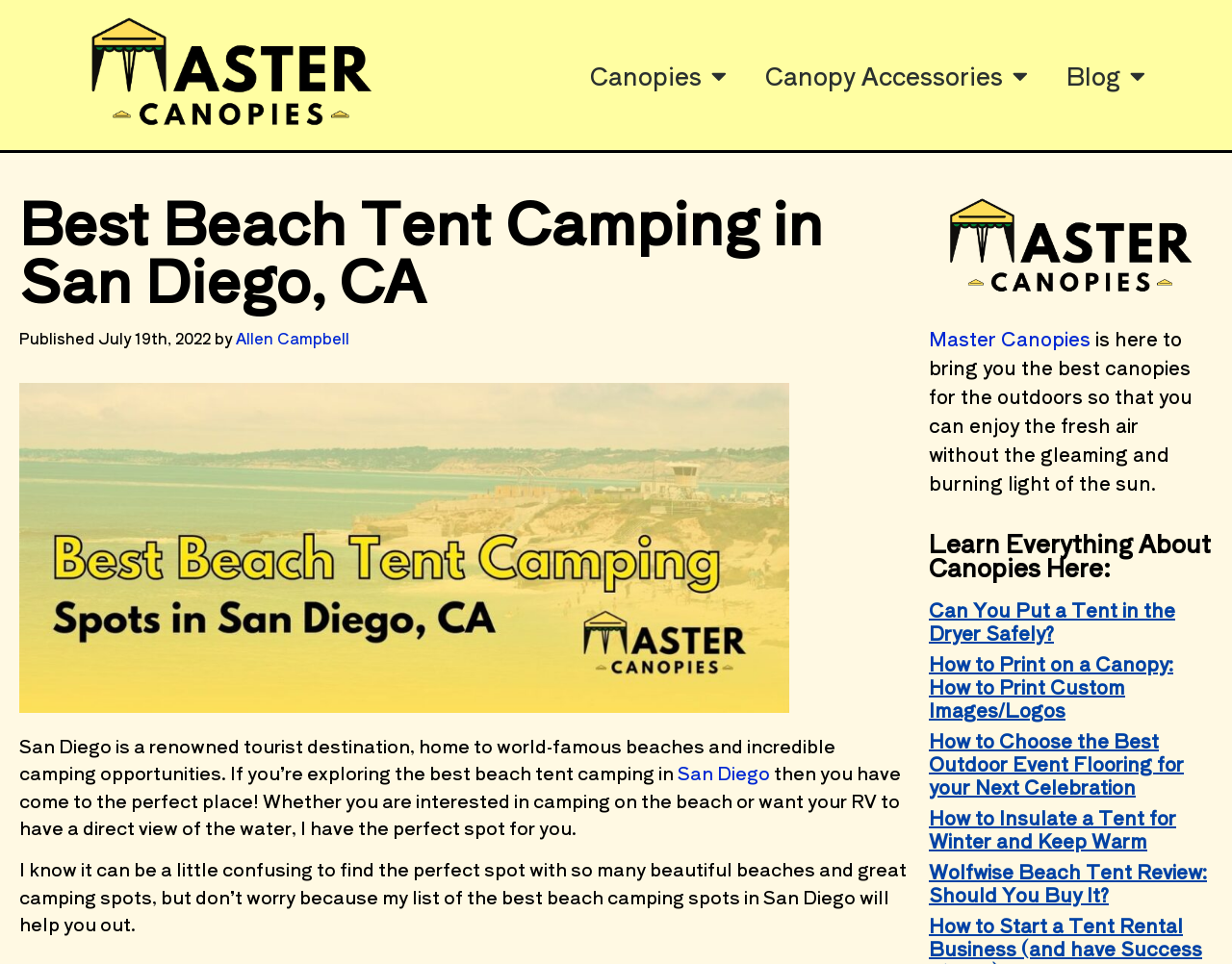Find and indicate the bounding box coordinates of the region you should select to follow the given instruction: "Go to Canopies page".

[0.463, 0.026, 0.605, 0.13]